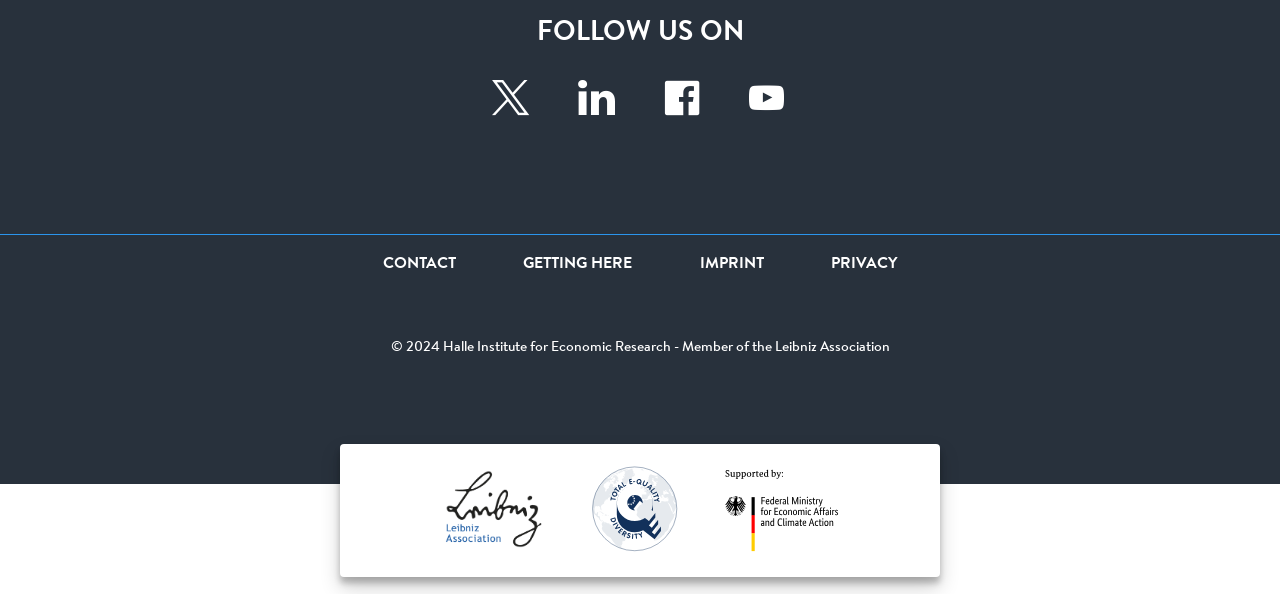Locate the bounding box coordinates of the element to click to perform the following action: 'Check the 'RING SIZING' options'. The coordinates should be given as four float values between 0 and 1, in the form of [left, top, right, bottom].

None